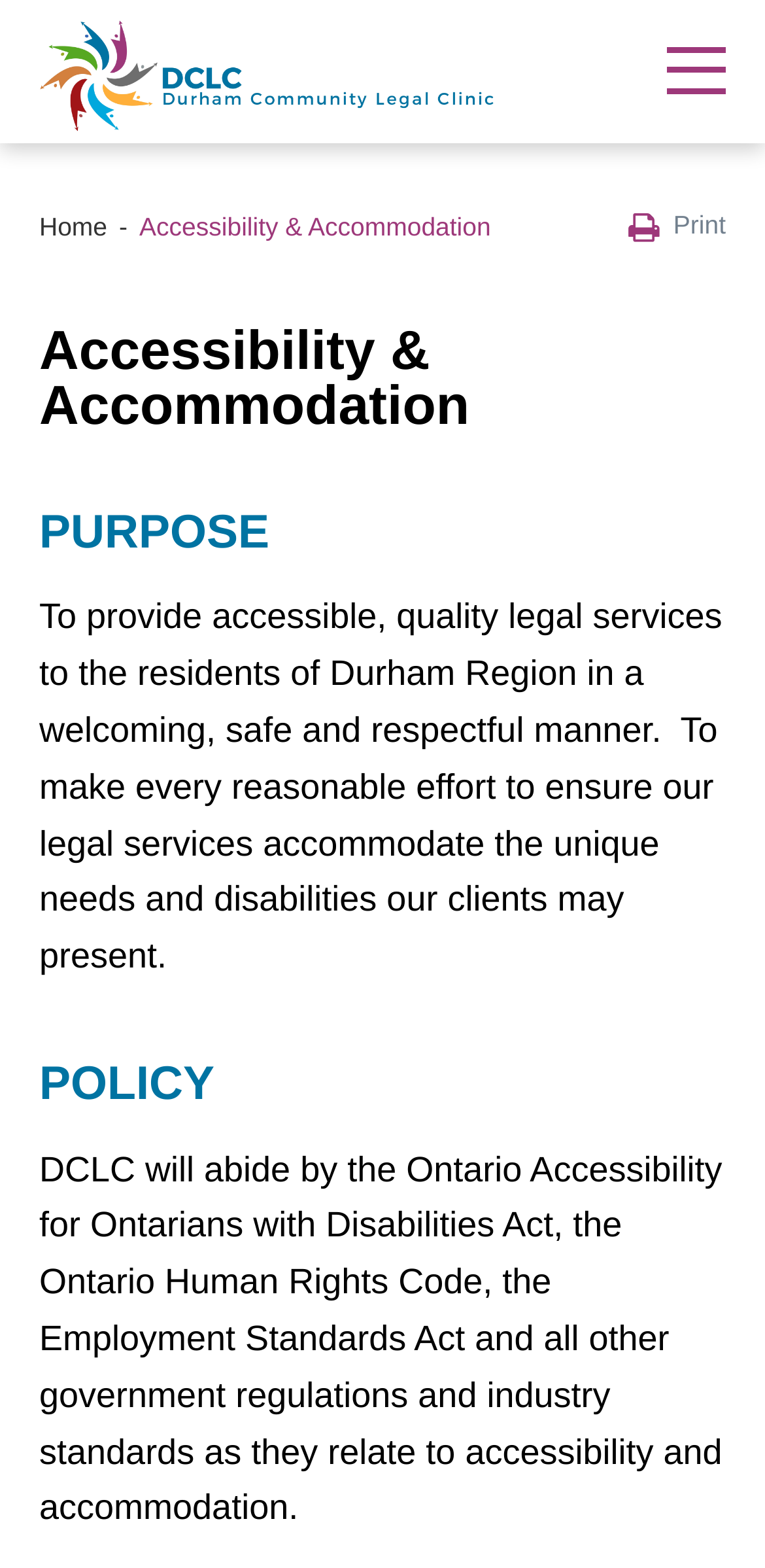Find the bounding box coordinates for the HTML element described as: "Print". The coordinates should consist of four float values between 0 and 1, i.e., [left, top, right, bottom].

[0.821, 0.126, 0.949, 0.163]